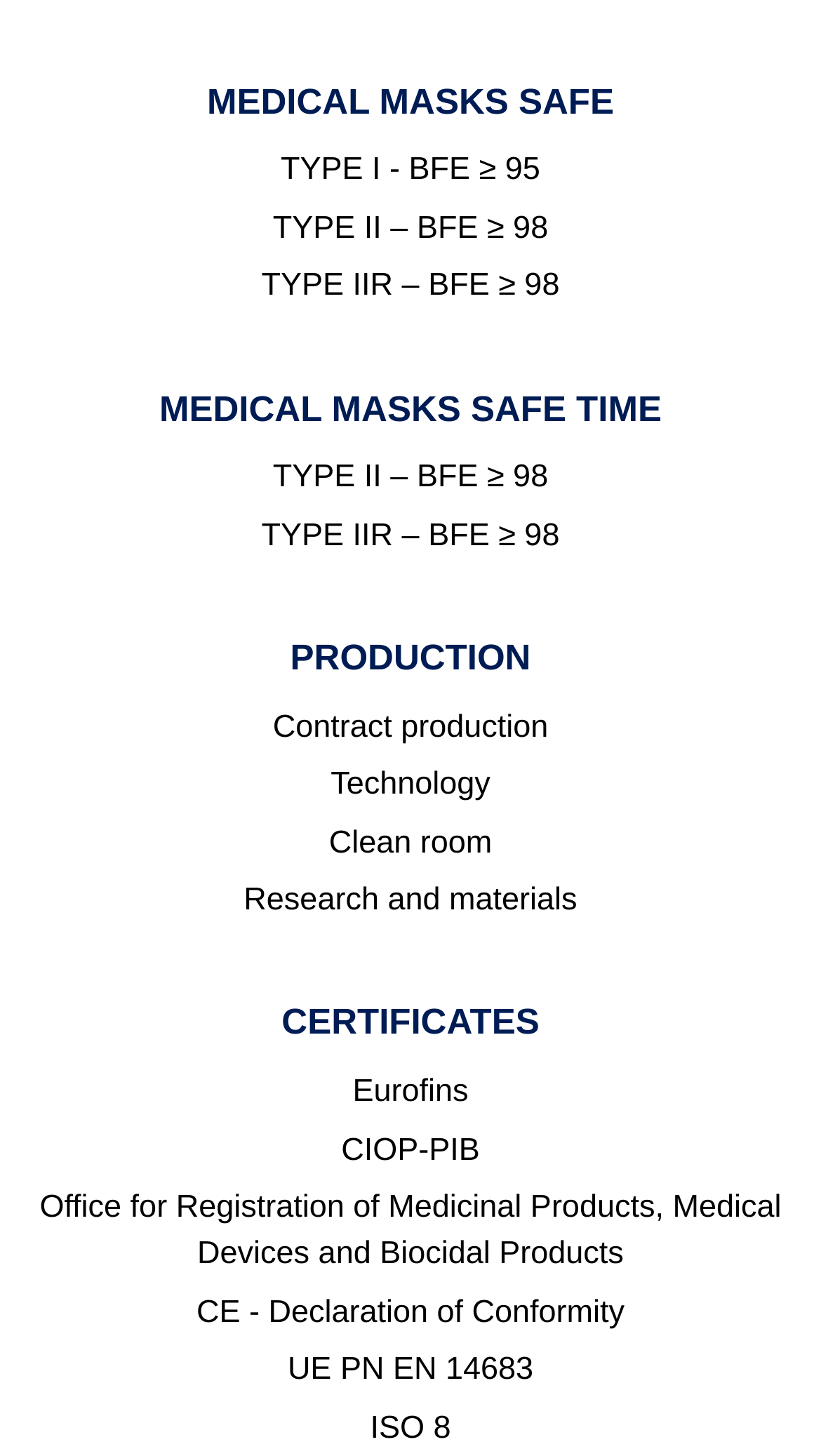Can you find the bounding box coordinates for the element to click on to achieve the instruction: "Check CE - Declaration of Conformity"?

[0.239, 0.889, 0.761, 0.913]